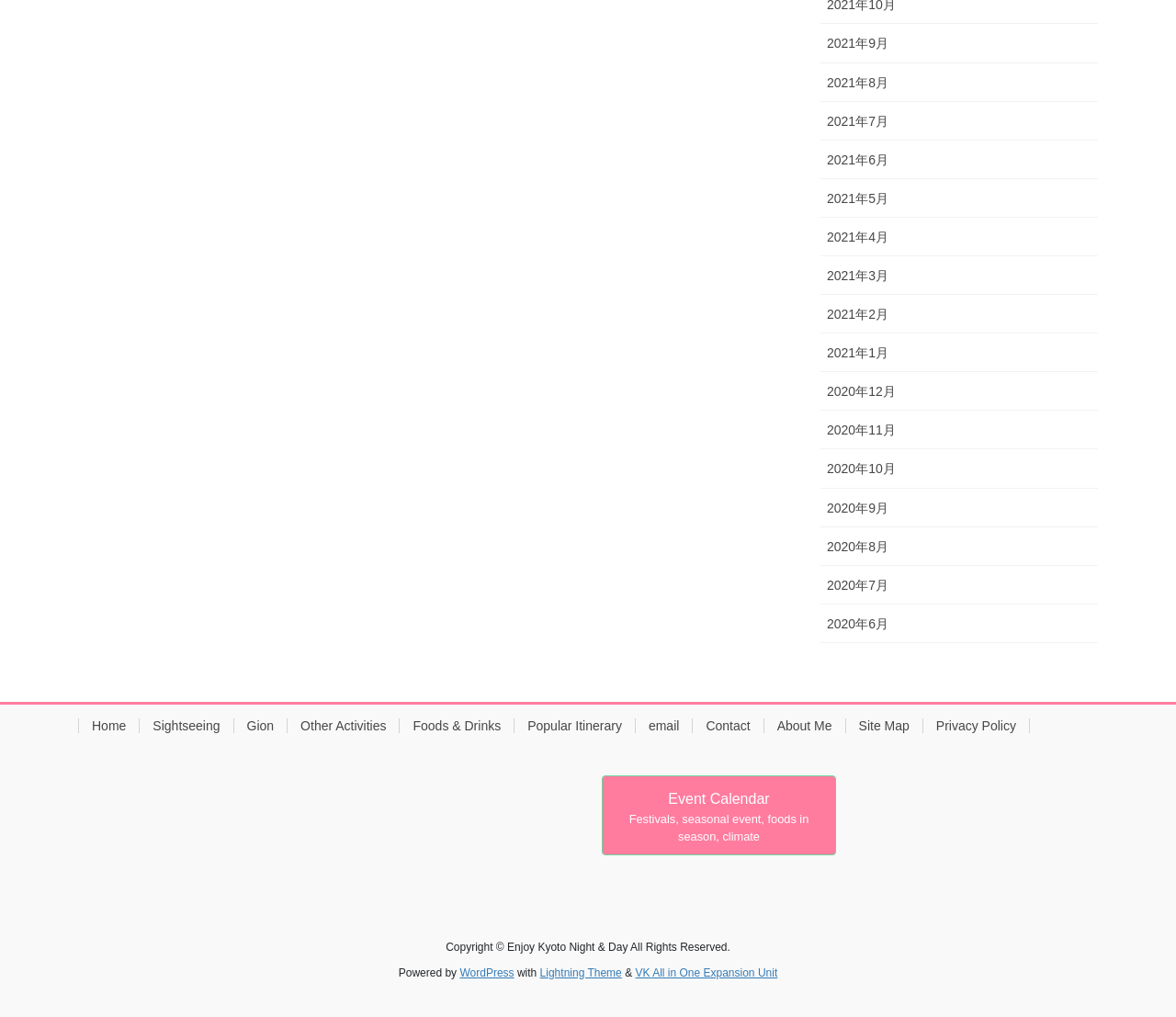Point out the bounding box coordinates of the section to click in order to follow this instruction: "Visit the Gion page".

[0.198, 0.706, 0.244, 0.721]